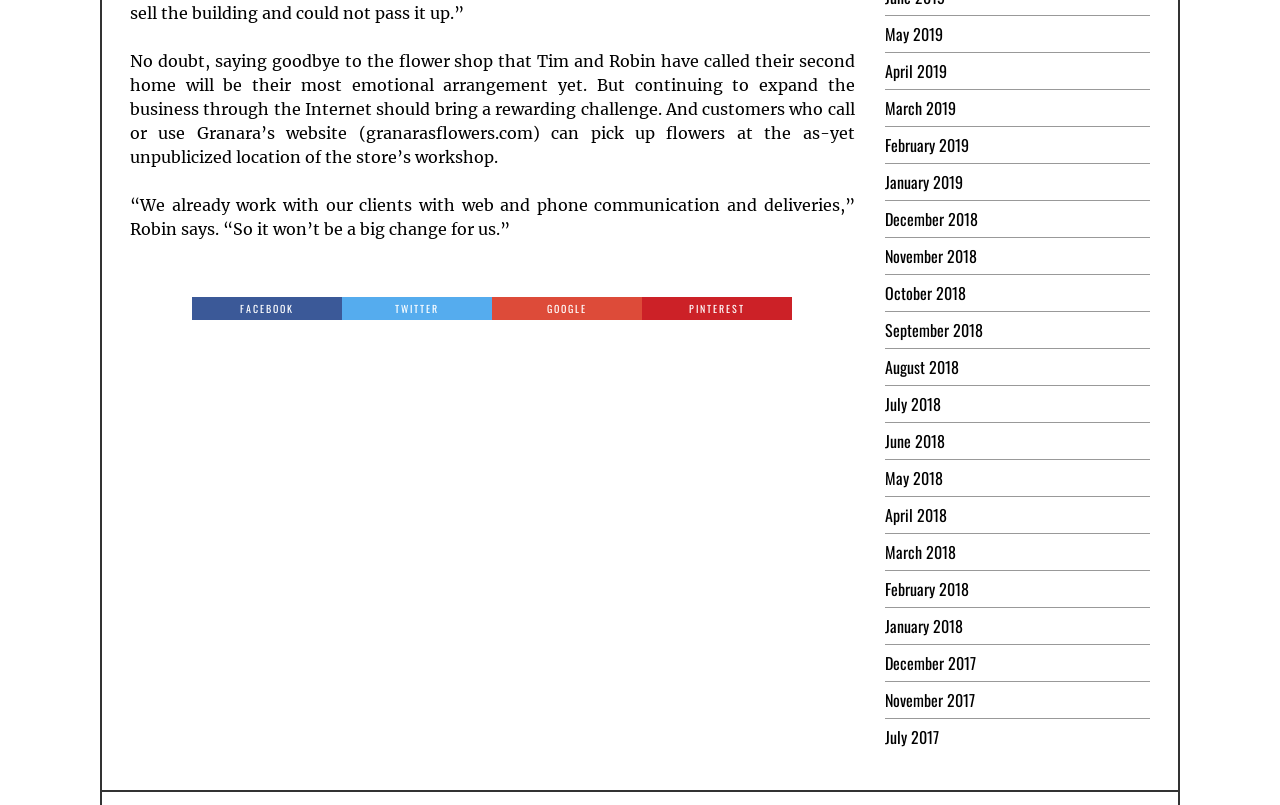Who is quoted in the second paragraph?
Could you answer the question with a detailed and thorough explanation?

The person quoted in the second paragraph is Robin, who is talking about how they already work with clients through web and phone communication and deliveries.